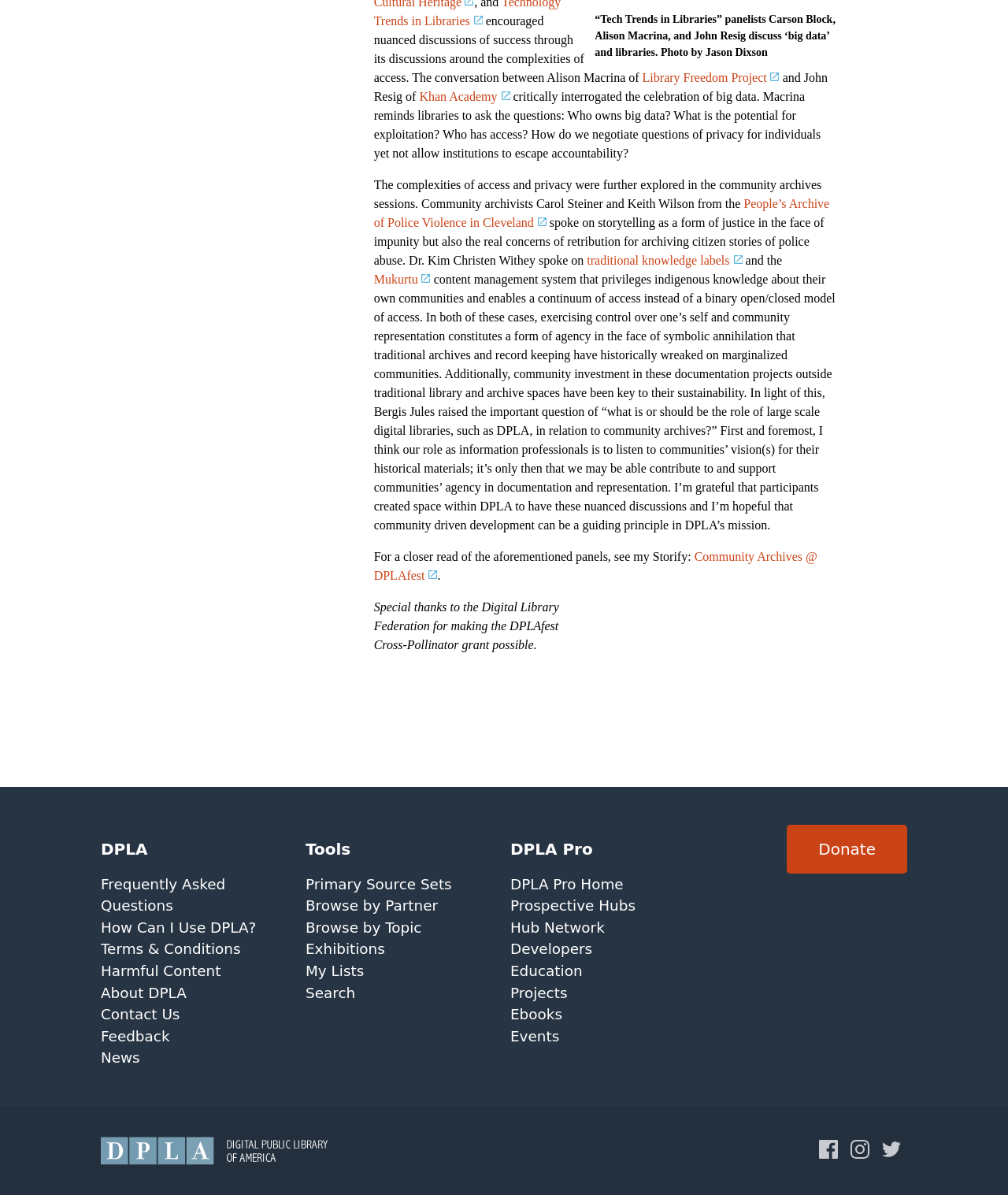Show the bounding box coordinates for the element that needs to be clicked to execute the following instruction: "Follow DPLA on Twitter". Provide the coordinates in the form of four float numbers between 0 and 1, i.e., [left, top, right, bottom].

[0.869, 0.959, 0.9, 0.972]